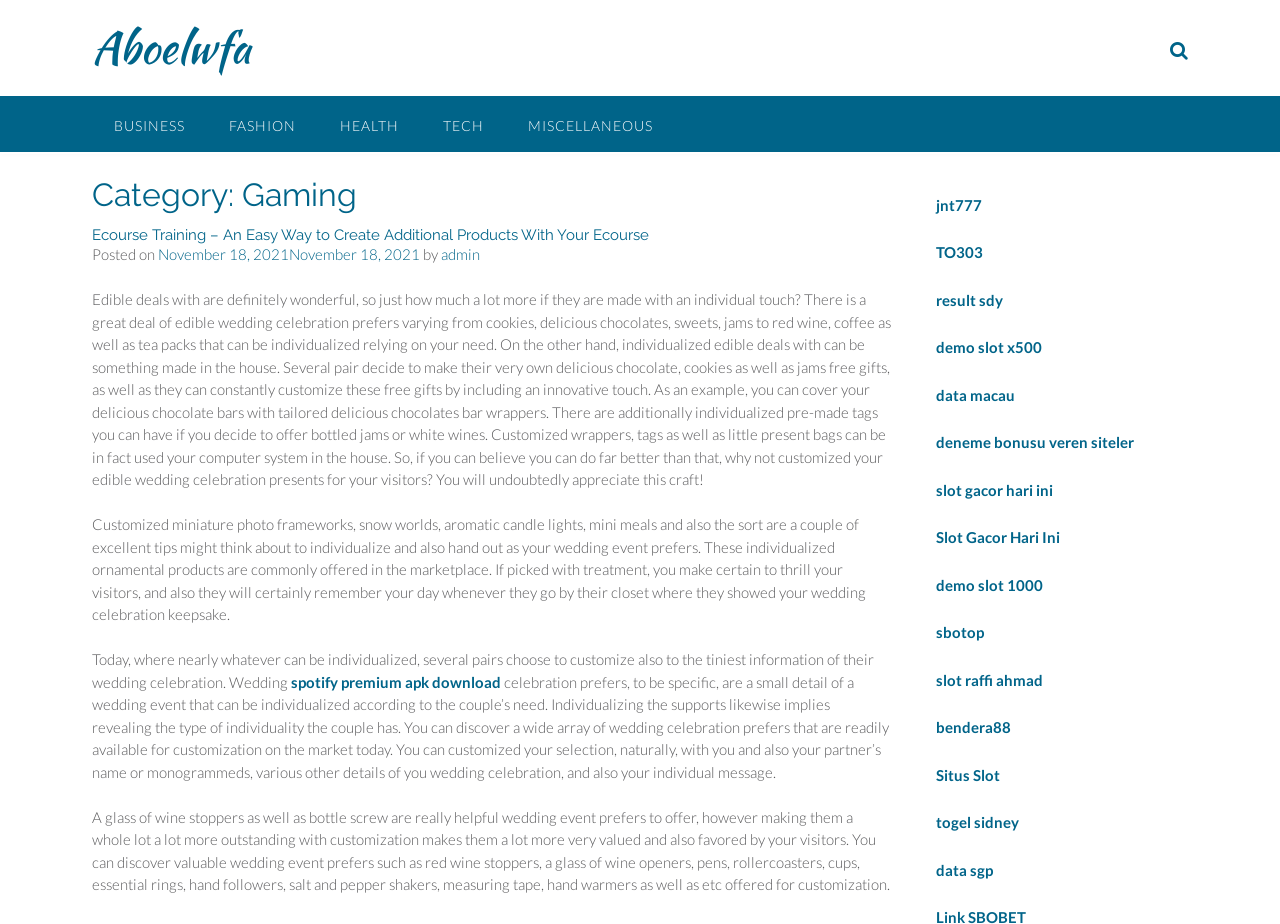Identify the bounding box for the UI element described as: "data macau". Ensure the coordinates are four float numbers between 0 and 1, formatted as [left, top, right, bottom].

[0.731, 0.417, 0.793, 0.437]